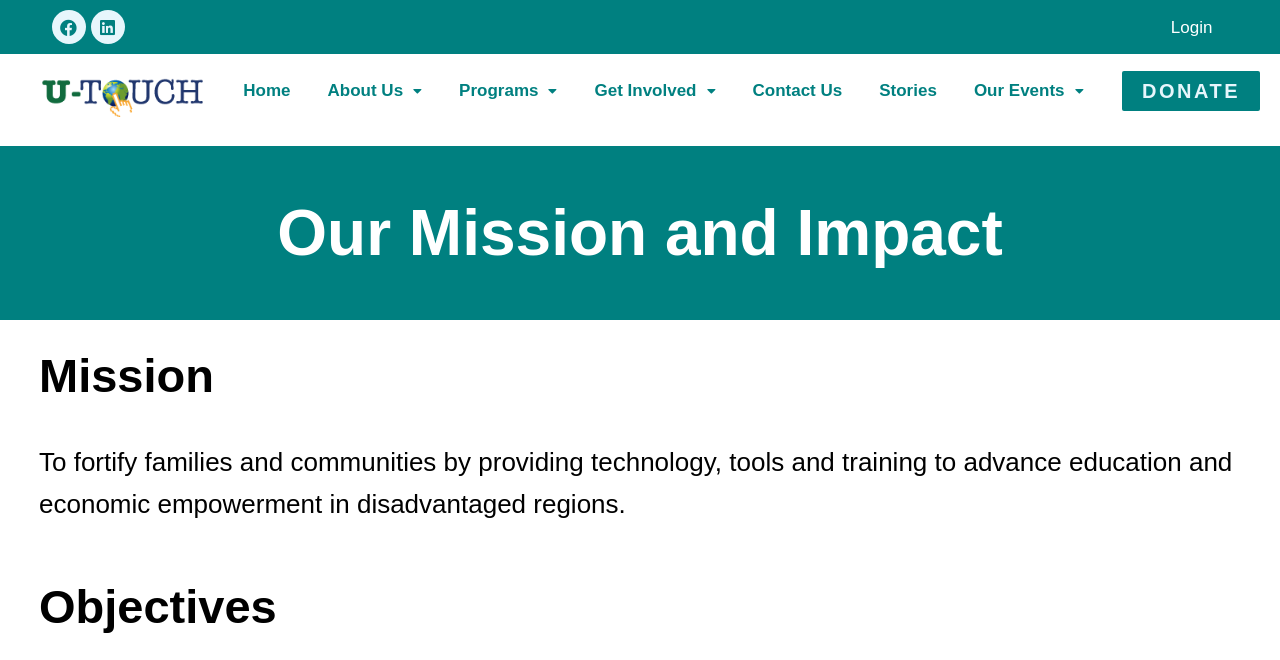Respond with a single word or phrase to the following question: How many links have a popup menu?

4